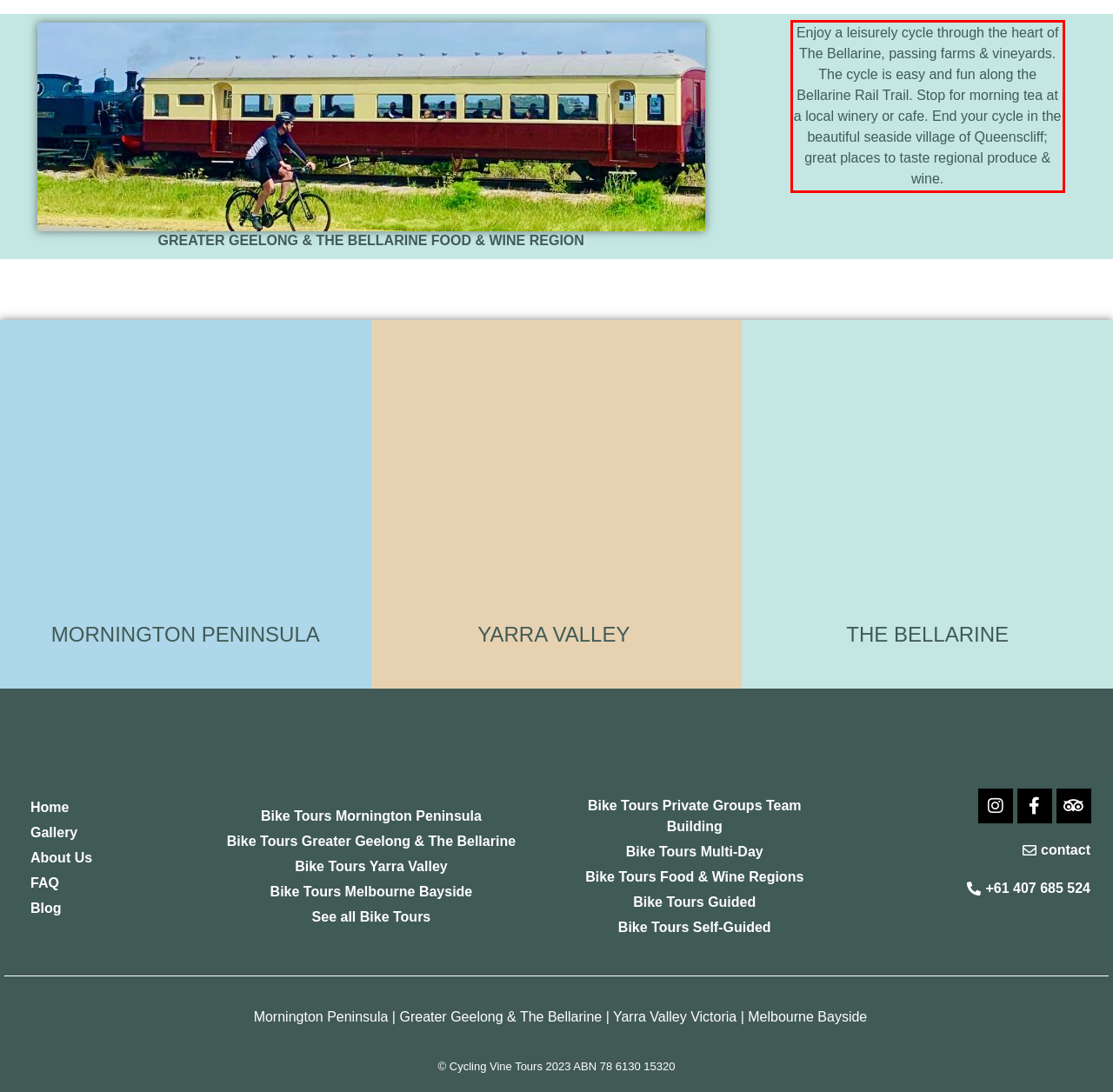From the screenshot of the webpage, locate the red bounding box and extract the text contained within that area.

Enjoy a leisurely cycle through the heart of The Bellarine, passing farms & vineyards. The cycle is easy and fun along the Bellarine Rail Trail. Stop for morning tea at a local winery or cafe. End your cycle in the beautiful seaside village of Queenscliff; great places to taste regional produce & wine.